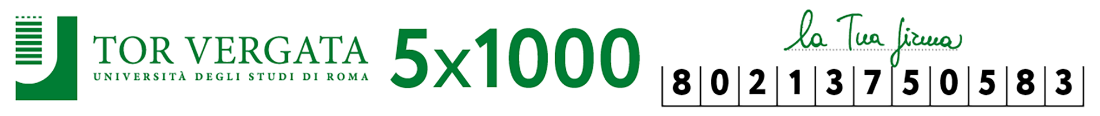Explain the image in a detailed and descriptive way.

The image features the logo and promotional graphic for Università degli Studi di Roma "Tor Vergata." It prominently displays the university's name in bold letters on the left, alongside the message "5x1000," which refers to a tax benefit program in Italy that allows taxpayers to allocate a portion of their income taxes to support non-profit organizations, including educational institutions. The graphic is adorned with a sequence of numbers in a grid format, possibly a tax code identifier, culminating in the green phrase "la Tua firma," meaning "your signature," emphasizing the importance of individual participation in supporting the university through this initiative. The overall color scheme is mainly green and white, harmonizing with the university's branding.